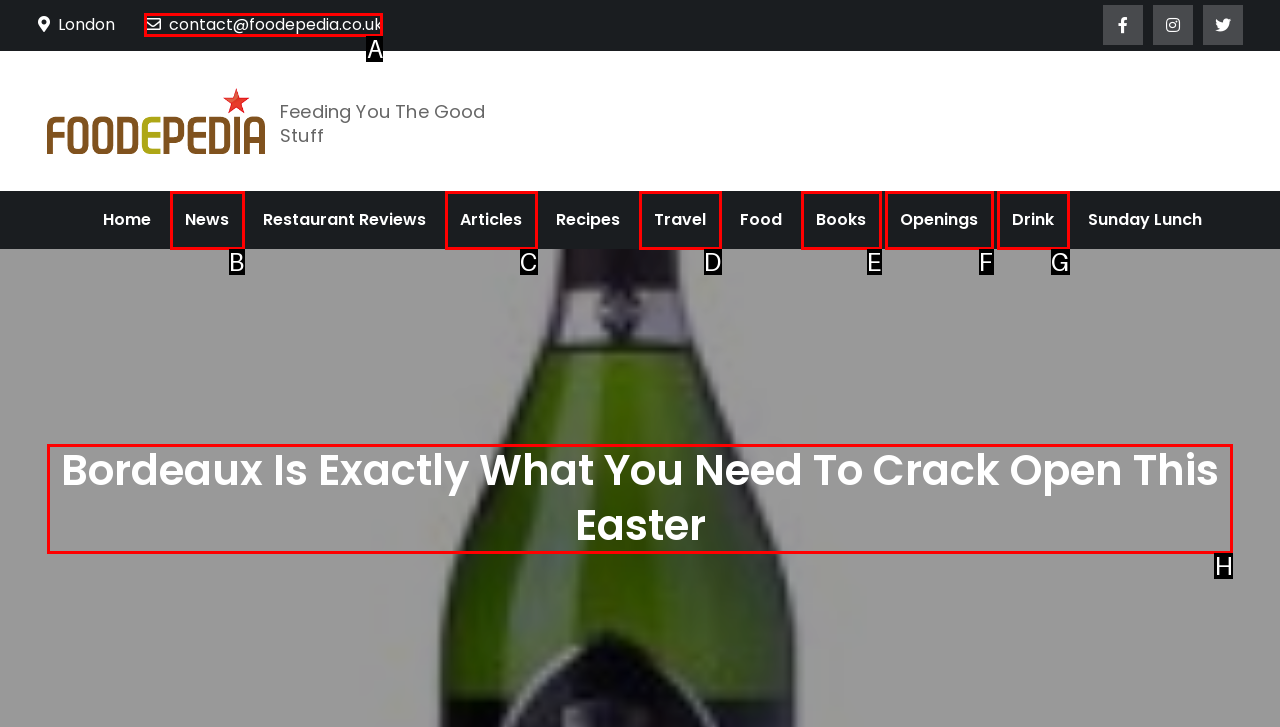Given the task: read article about Bordeaux, tell me which HTML element to click on.
Answer with the letter of the correct option from the given choices.

H